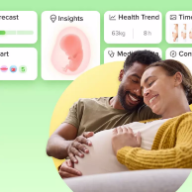Give a comprehensive caption that covers the entire image content.

The image showcases a joyful couple embracing during pregnancy, reflecting the loving journey they are experiencing together. The woman, gently cradling her baby bump, shares a warm moment with her partner, who lovingly supports her. The background features a user interface of a pregnancy tracking app, illustrating various features, such as a forecast, health trend indicators, and insights, emphasizing the app's role in guiding and nurturing their journey to parenthood. This visual captures both the emotional connection of the couple and the practical aspects of pregnancy management, highlighting the balance between love and informed decision-making during this significant life event.